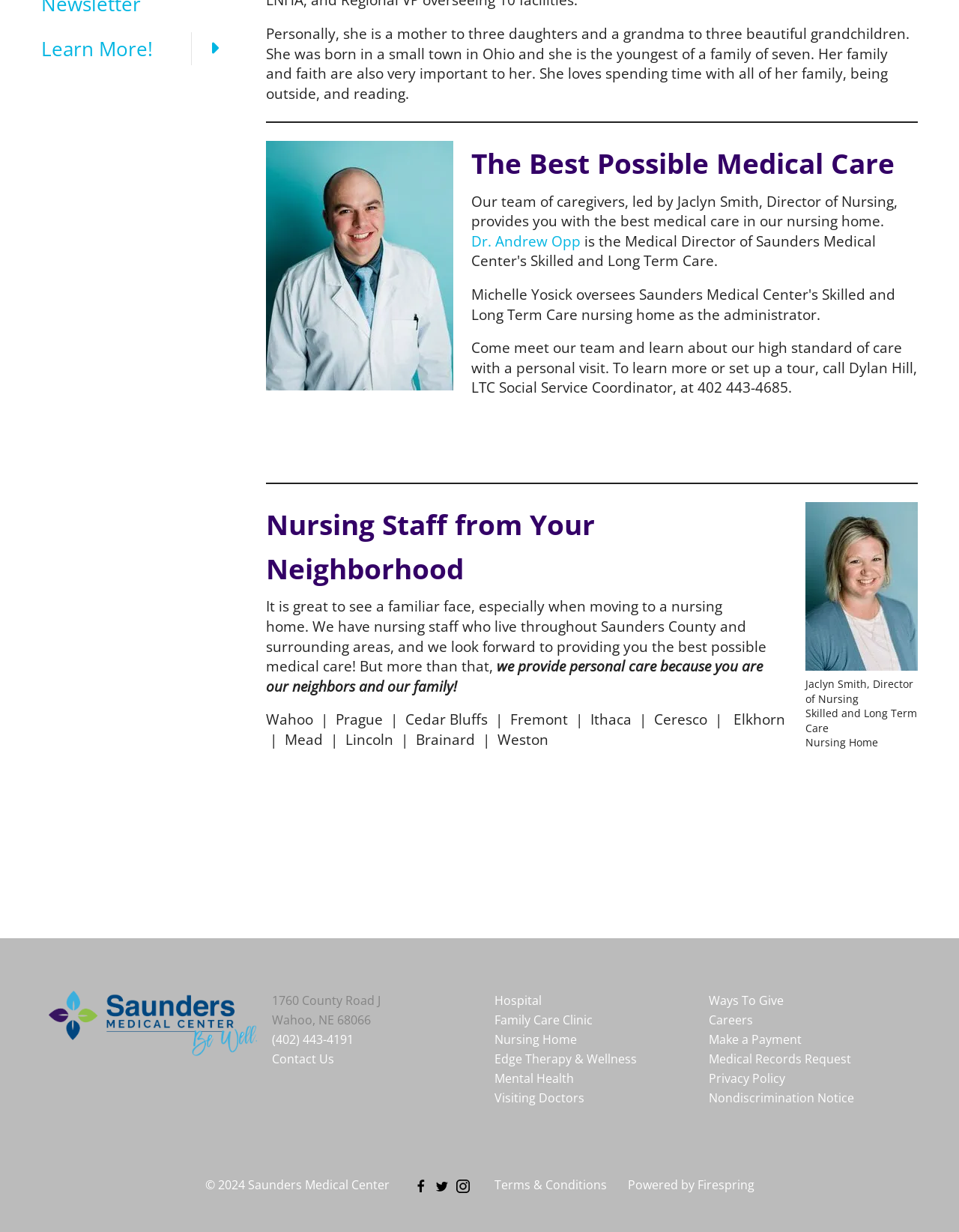Can you find the bounding box coordinates for the UI element given this description: "alt="Twitter""? Provide the coordinates as four float numbers between 0 and 1: [left, top, right, bottom].

[0.45, 0.953, 0.471, 0.971]